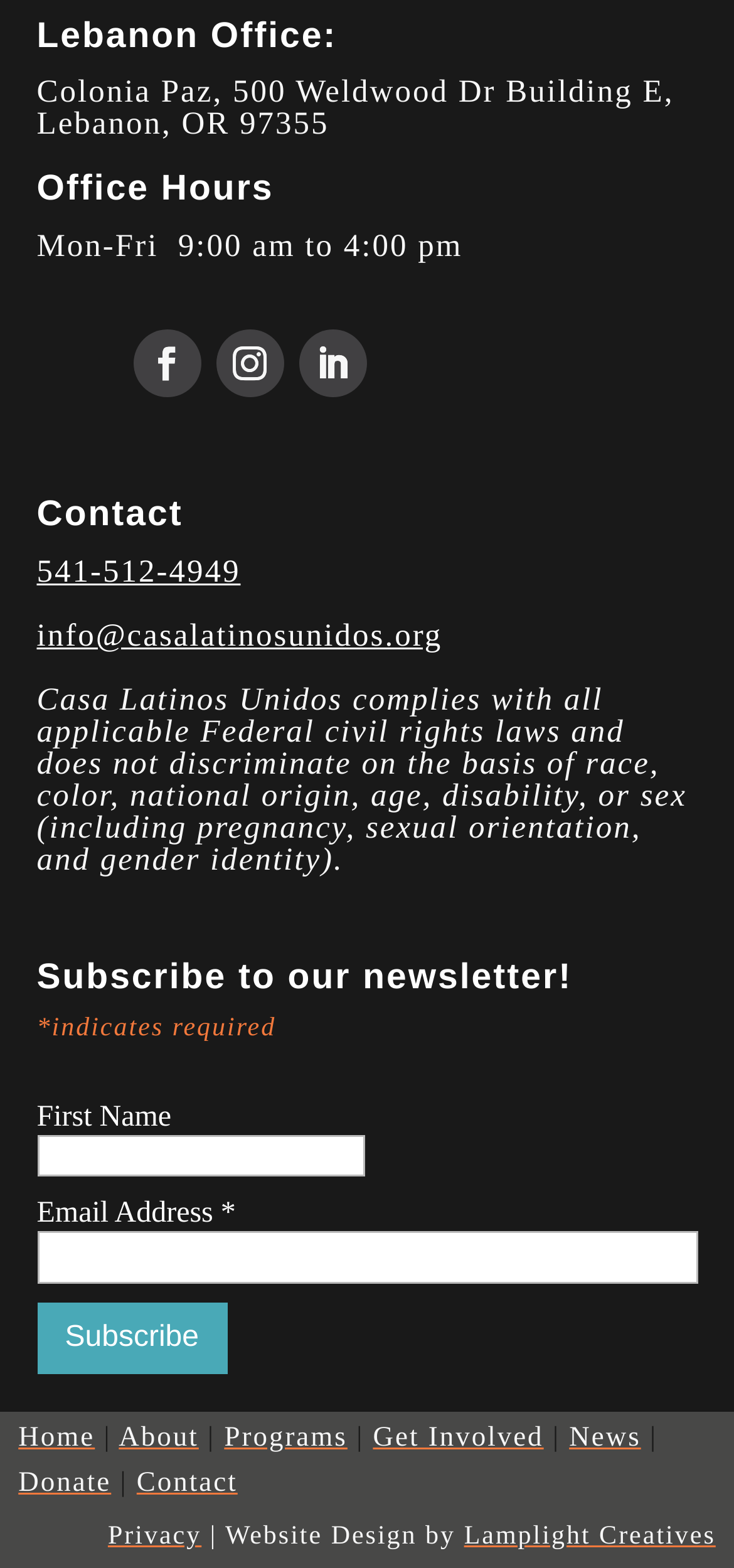Show the bounding box coordinates of the element that should be clicked to complete the task: "Click the Facebook link".

[0.181, 0.211, 0.273, 0.254]